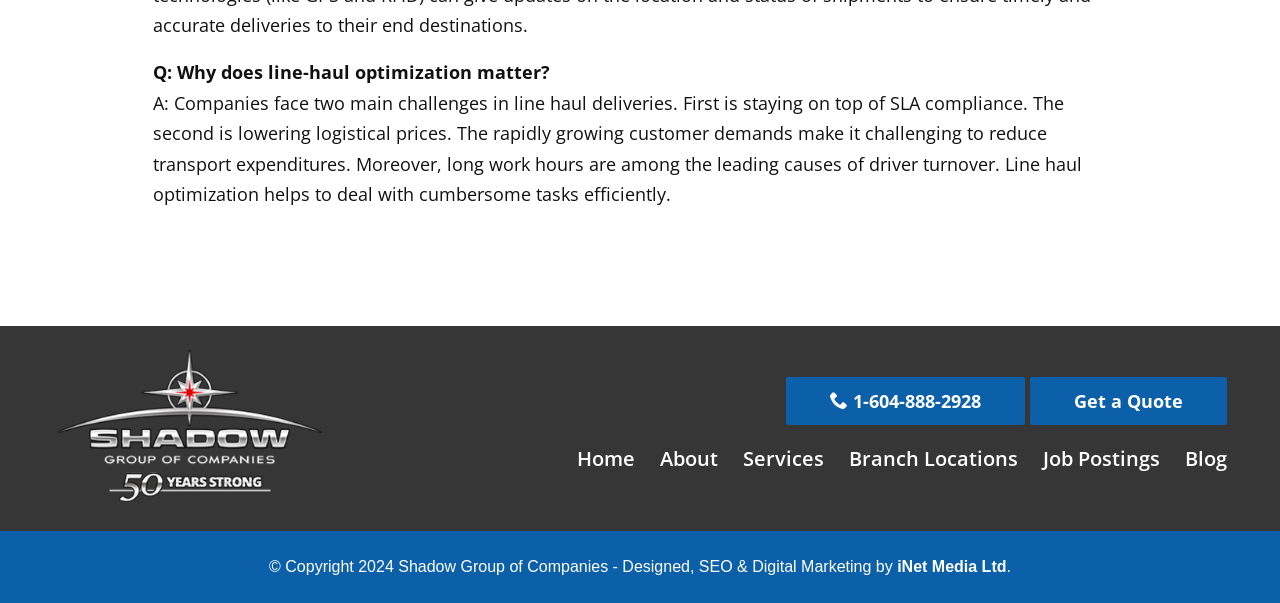What is the name of the company?
Using the image as a reference, answer the question in detail.

I found the answer by looking at the image element with the text 'Shadow Group of Companies' which is located at the bottom of the page, inside the contentinfo section.